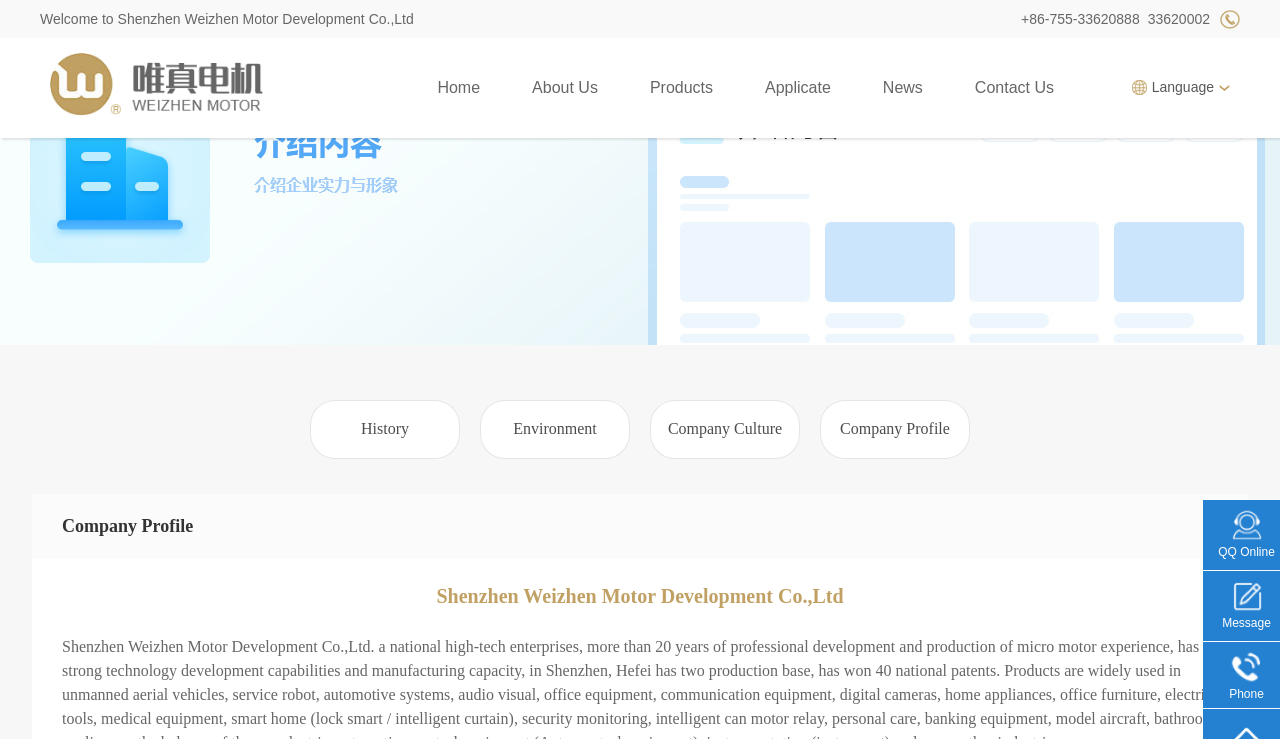Please provide the bounding box coordinates in the format (top-left x, top-left y, bottom-right x, bottom-right y). Remember, all values are floating point numbers between 0 and 1. What is the bounding box coordinate of the region described as: Company Profile

[0.656, 0.568, 0.742, 0.591]